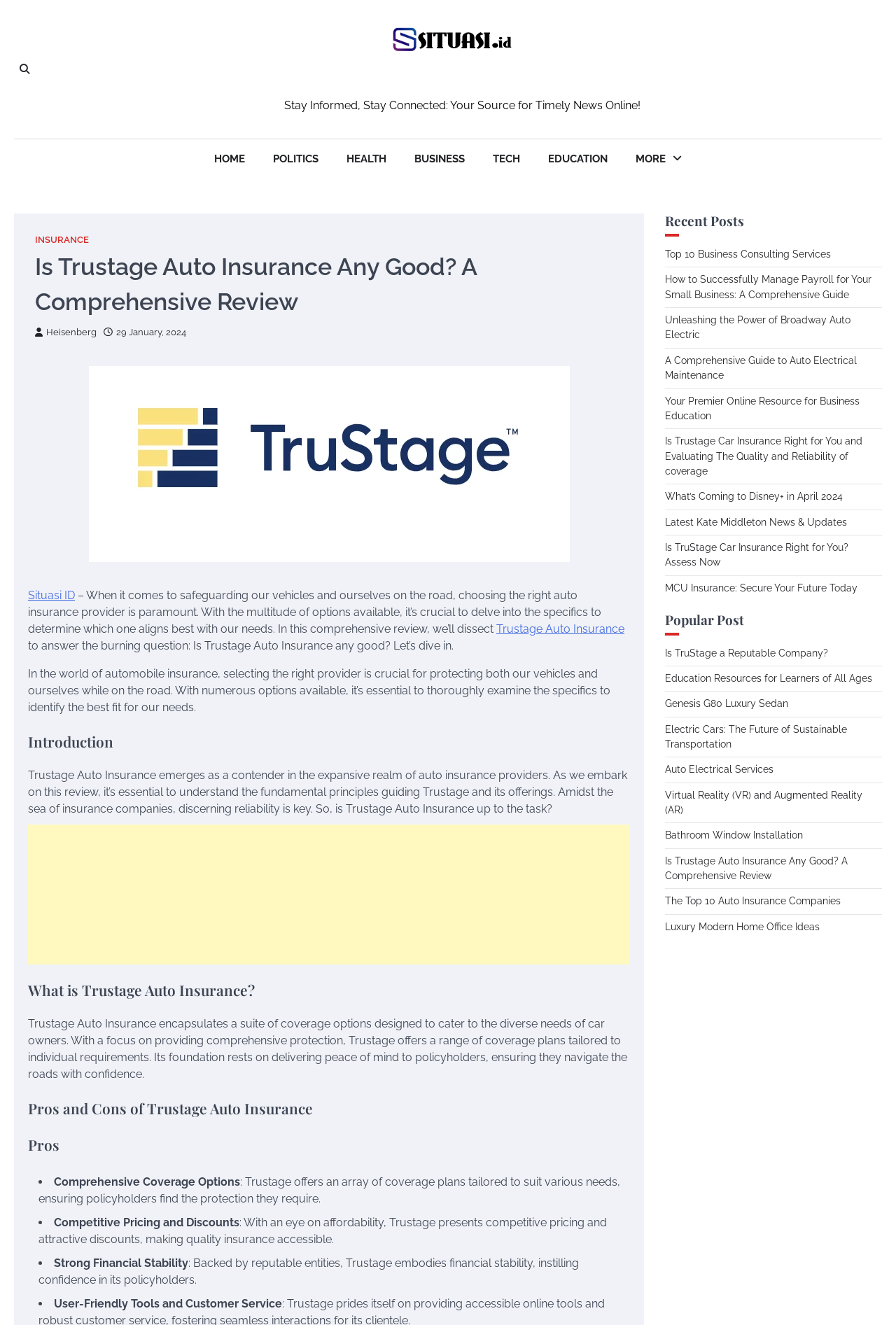Determine the bounding box for the UI element that matches this description: "29 January, 2024".

[0.116, 0.247, 0.208, 0.255]